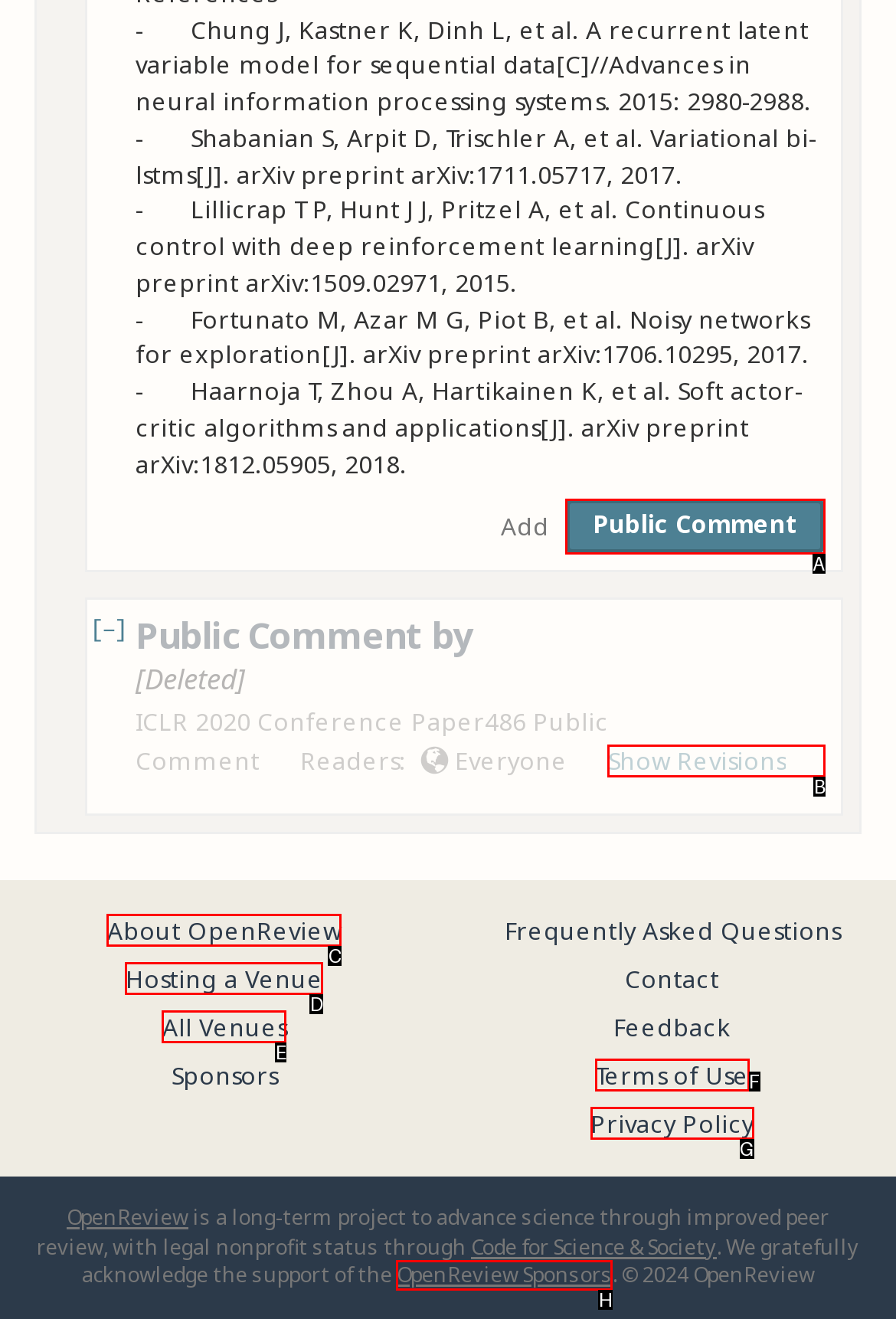Select the right option to accomplish this task: Show revisions. Reply with the letter corresponding to the correct UI element.

B